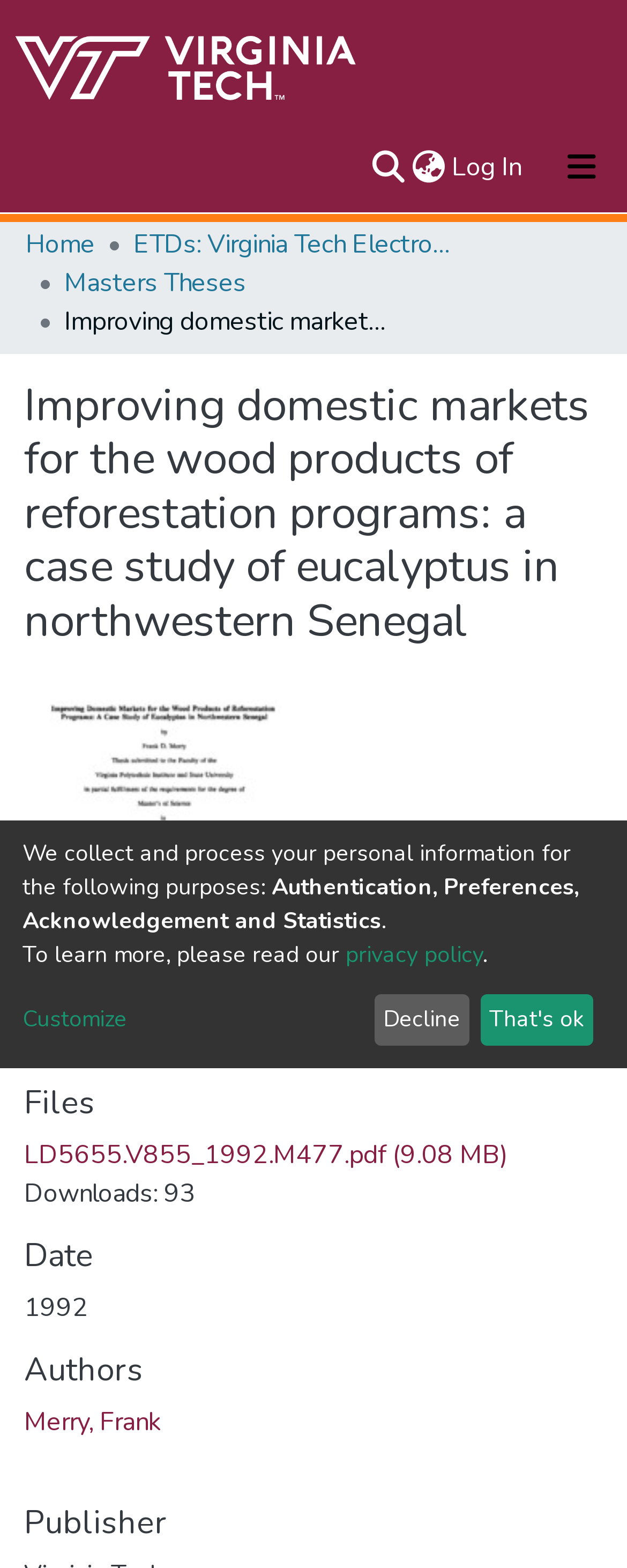Please locate the bounding box coordinates for the element that should be clicked to achieve the following instruction: "Download the PDF file". Ensure the coordinates are given as four float numbers between 0 and 1, i.e., [left, top, right, bottom].

[0.038, 0.725, 0.81, 0.748]